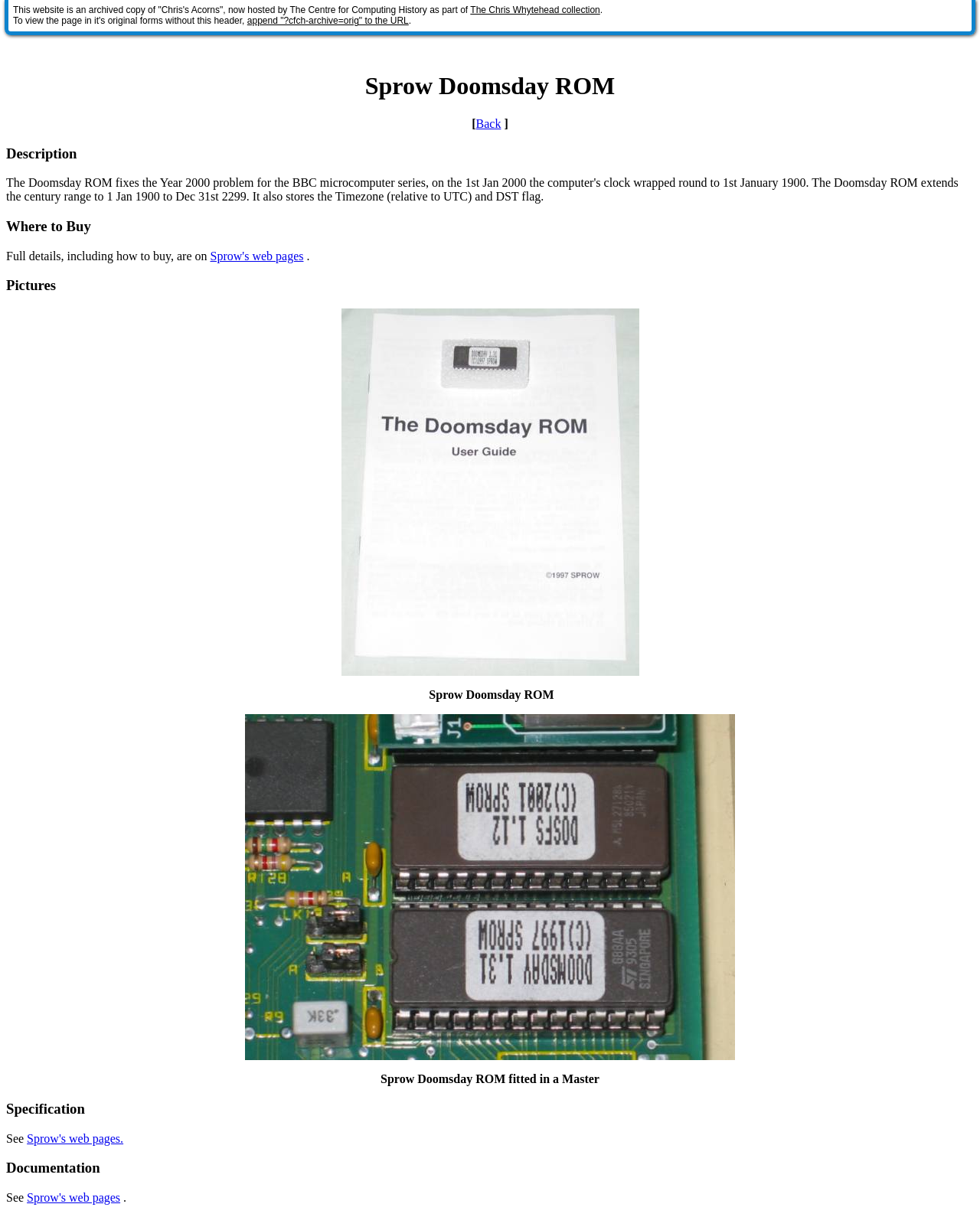Describe all the key features and sections of the webpage thoroughly.

The webpage is about Chris's Acorns: Sprow Doomsday ROM. At the top, there is a brief description of the website, stating that it is an archived copy of "Chris's Acorns" hosted by The Centre for Computing History. This description is followed by a link to The Chris Whytehead collection. 

Below the description, there is a prominent heading "Sprow Doomsday ROM" that spans almost the entire width of the page. 

On the left side, there are several headings, including "Description", "Where to Buy", "Pictures", "Specification", and "Documentation", which seem to be categories or sections of the webpage. 

Under the "Where to Buy" heading, there is a sentence stating that full details, including how to buy, are on Sprow's web pages, which is a clickable link. 

The "Pictures" section features two images, one of the Sprow Doomsday ROM and another of the ROM fitted in a Master, which are positioned side by side, taking up a significant portion of the page. 

The "Specification" and "Documentation" sections both contain links to Sprow's web pages, suggesting that the specifications and documentation can be found on those pages. 

There is also a "Back" link on the page, positioned near the top, which may allow users to navigate to a previous page.